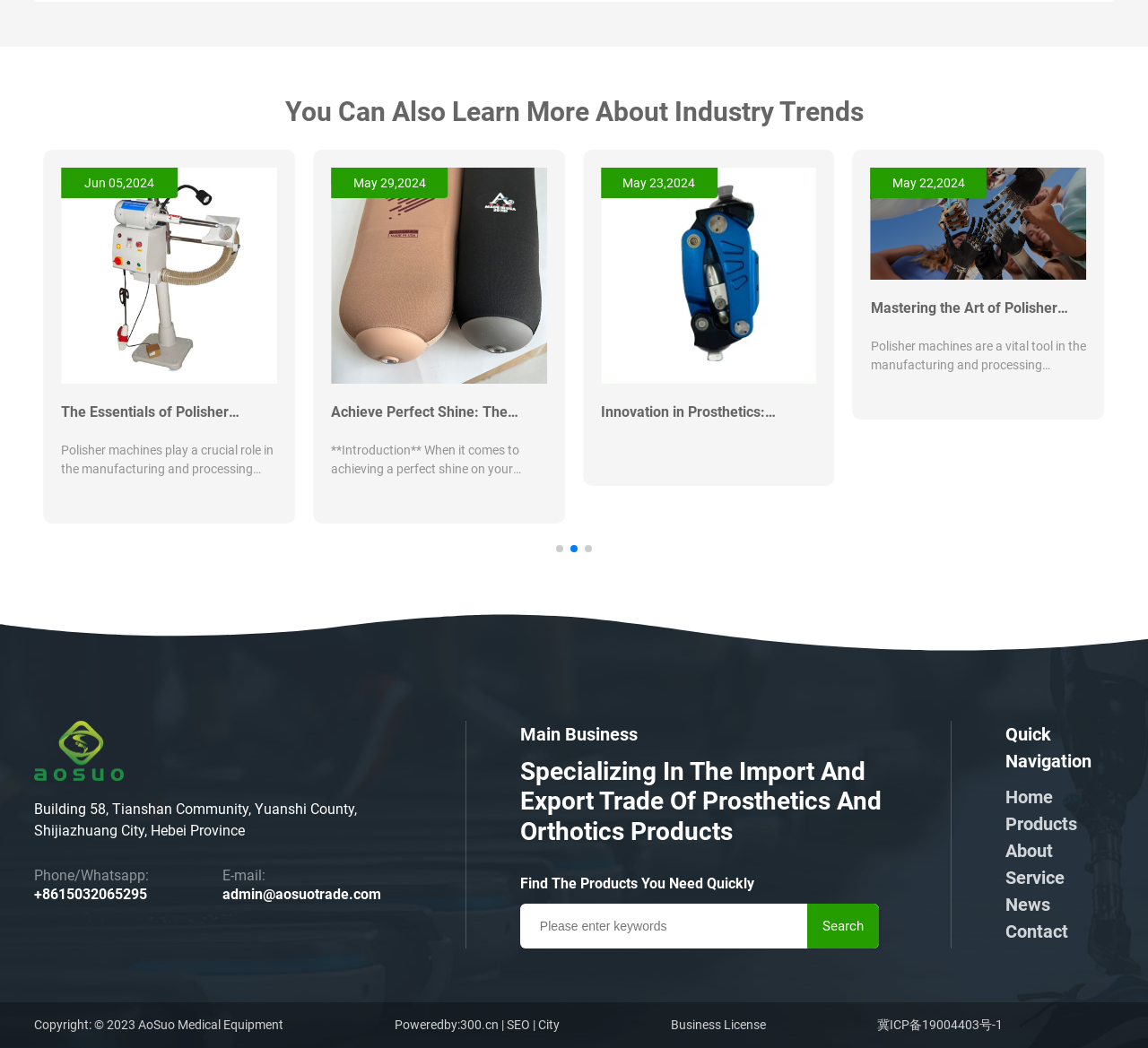Examine the image carefully and respond to the question with a detailed answer: 
What is the company name at the bottom of the webpage?

I found the company name 'AoSuo Medical Equipment' at the bottom of the webpage, specifically in the section that contains the address and contact information.